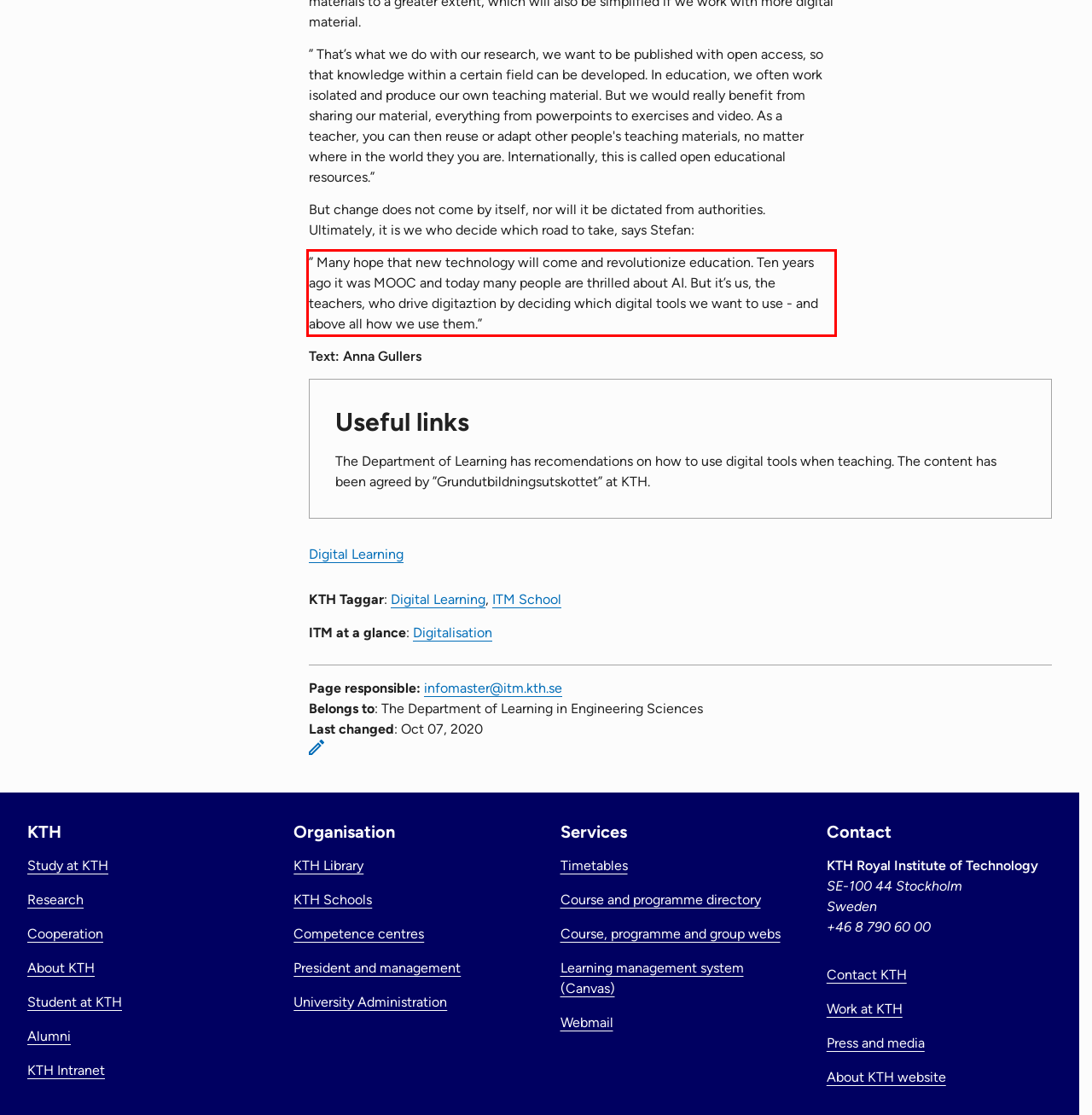You are presented with a webpage screenshot featuring a red bounding box. Perform OCR on the text inside the red bounding box and extract the content.

” Many hope that new technology will come and revolutionize education. Ten years ago it was MOOC and today many people are thrilled about AI. But it’s us, the teachers, who drive digitaztion by deciding which digital tools we want to use - and above all how we use them.”